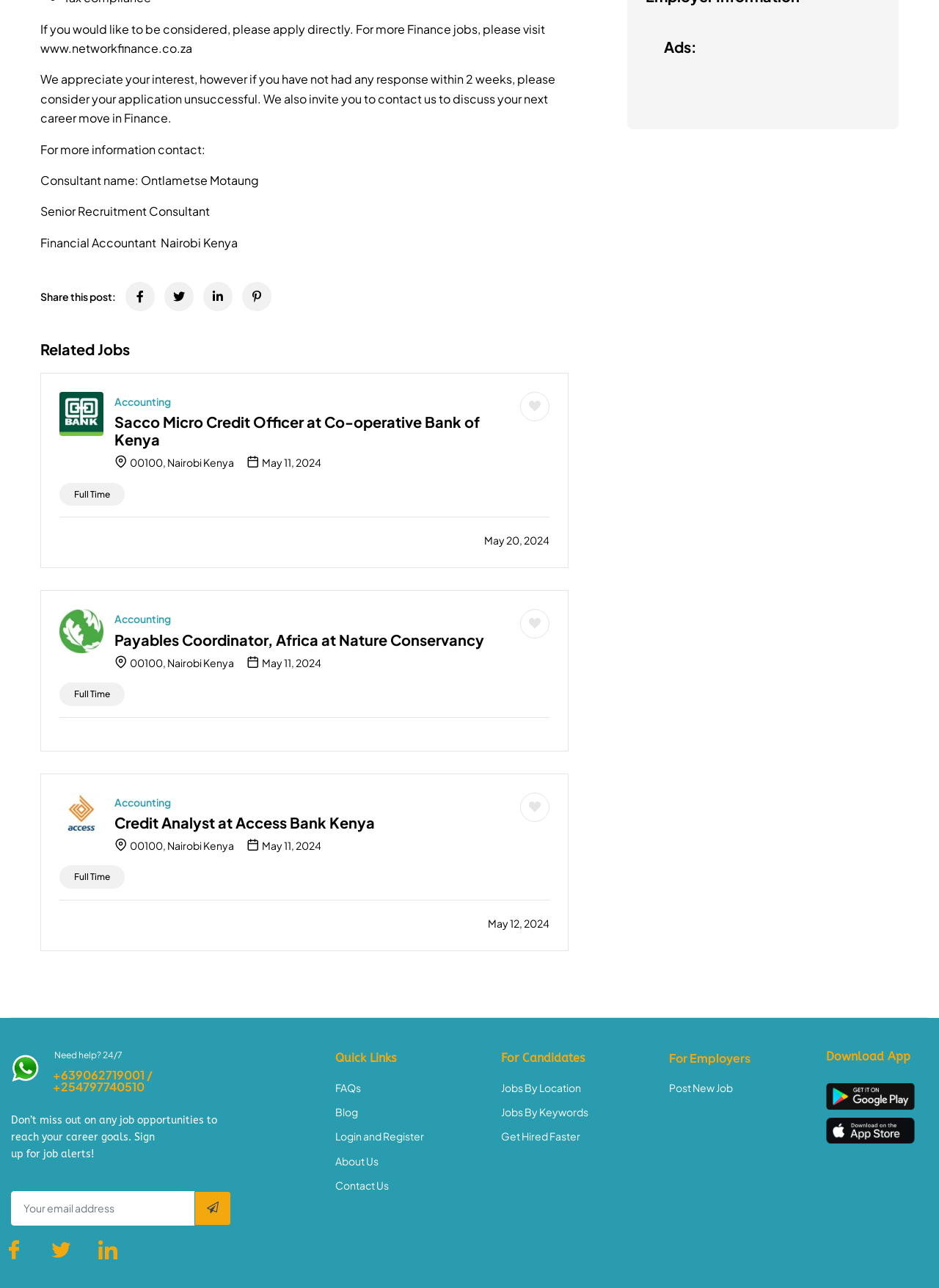Indicate the bounding box coordinates of the element that must be clicked to execute the instruction: "Sign up for job alerts". The coordinates should be given as four float numbers between 0 and 1, i.e., [left, top, right, bottom].

[0.012, 0.925, 0.208, 0.951]